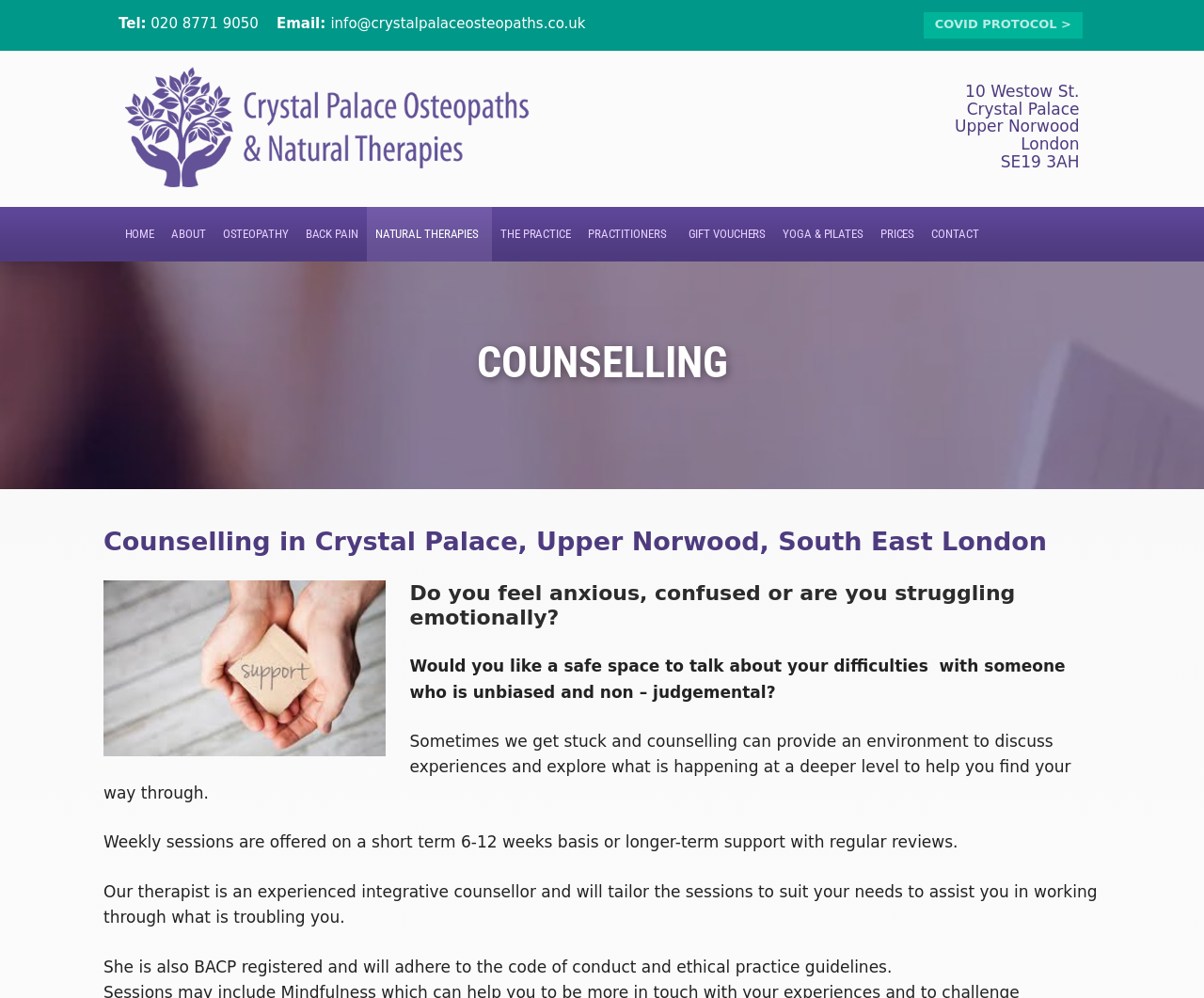Analyze and describe the webpage in a detailed narrative.

This webpage is about Counselling services in Crystal Palace, Upper Norwood, South East London. At the top, there is a banner with the website's logo, "Crystal Palace Osteopaths & Natural Therapies", accompanied by an image. Below the banner, there is a navigation menu with 11 links, including "HOME", "ABOUT", "OSTEOPATHY", and "COUNSELLING", among others.

On the left side, there is a table with two rows. The first row contains a phone number and an email address, while the second row has a link to "COVID PROTOCOL". 

The main content of the webpage is about Counselling services. There is a heading "COUNSELLING" followed by a subheading "Counselling in Crystal Palace, Upper Norwood, South East London". Below this, there are three paragraphs of text describing the Counselling services, including the benefits of counselling, the format of the sessions, and the qualifications of the therapist. The text is arranged in a single column, with each paragraph separated by a small gap.

On the right side, there is a complementary section with the address of the practice, including the street, city, and postcode.